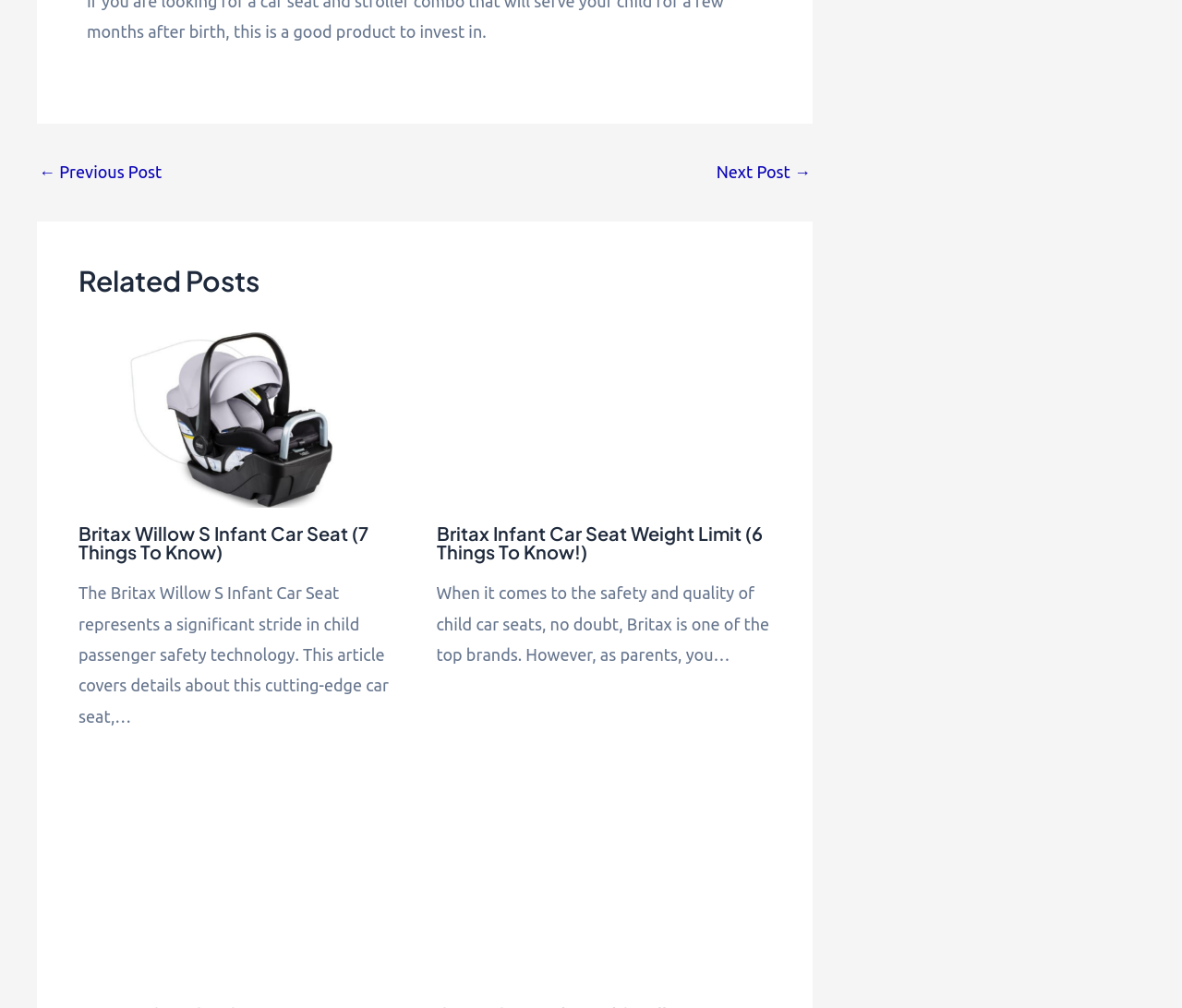Respond to the question below with a concise word or phrase:
What is the function of the 'Read more' links?

To read full articles